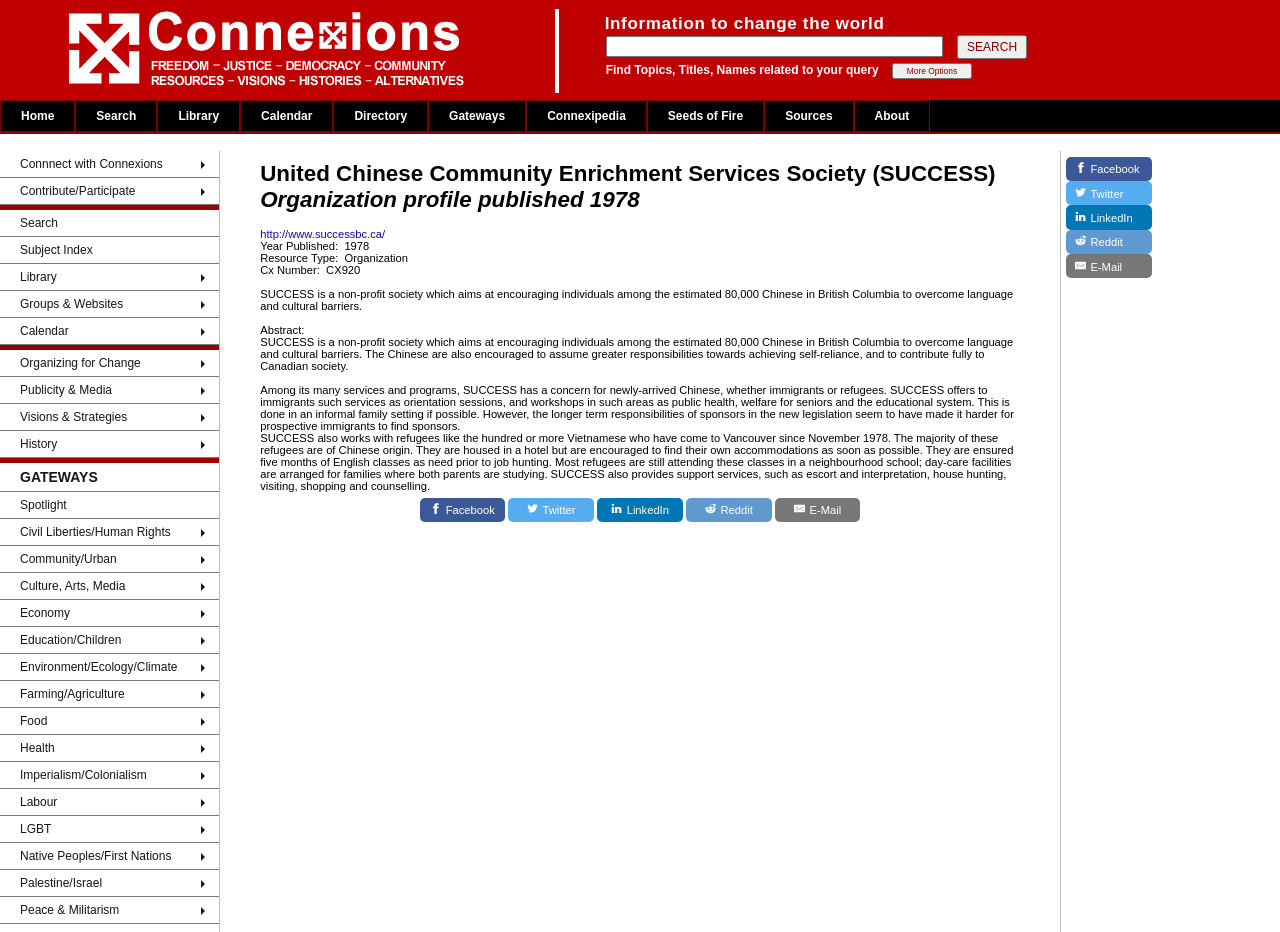Please locate the bounding box coordinates of the element that should be clicked to achieve the given instruction: "Browse the 'Subject Index'".

[0.123, 0.142, 0.188, 0.157]